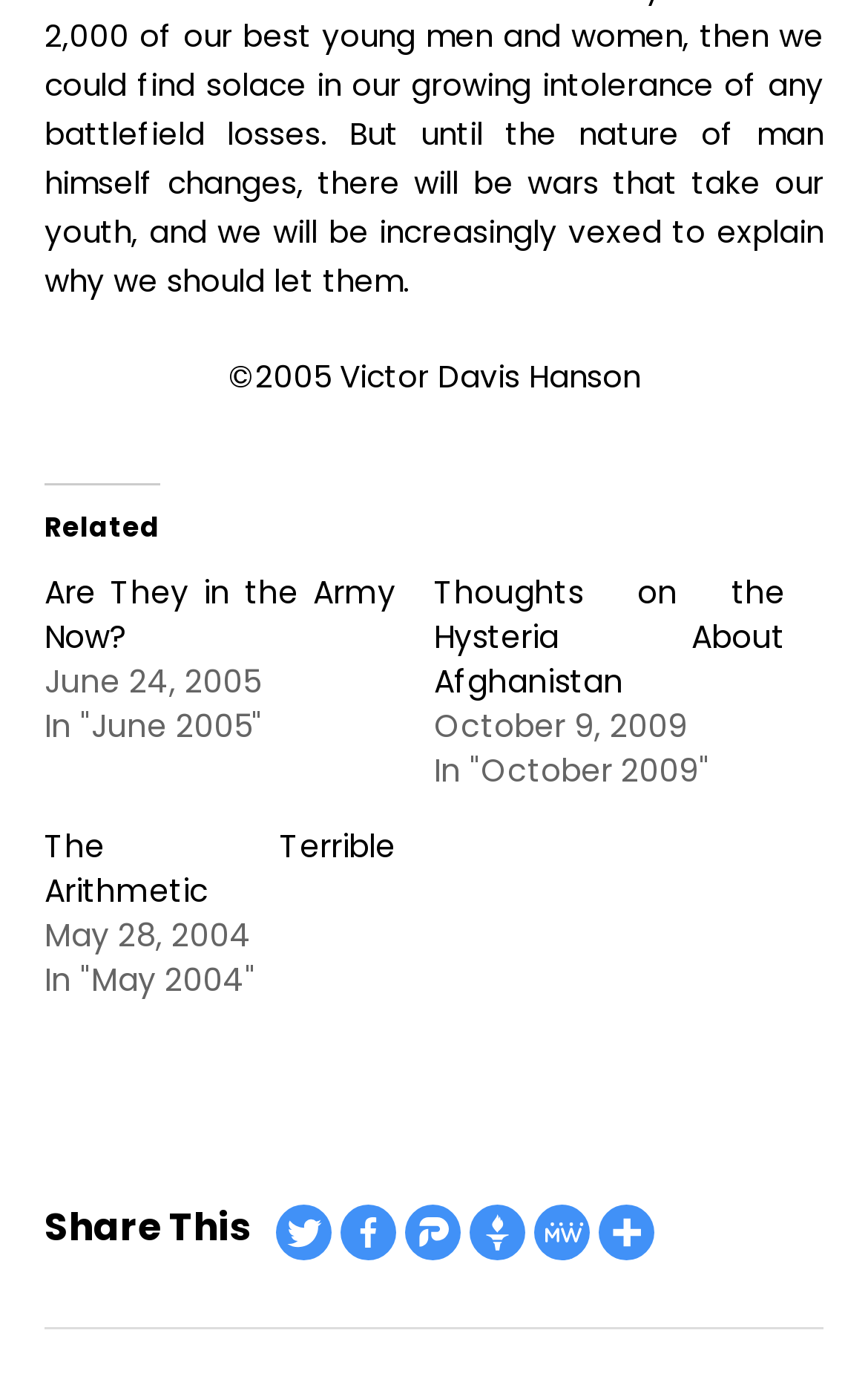Please predict the bounding box coordinates (top-left x, top-left y, bottom-right x, bottom-right y) for the UI element in the screenshot that fits the description: aria-label="MeWe" title="MeWe"

[0.615, 0.429, 0.679, 0.469]